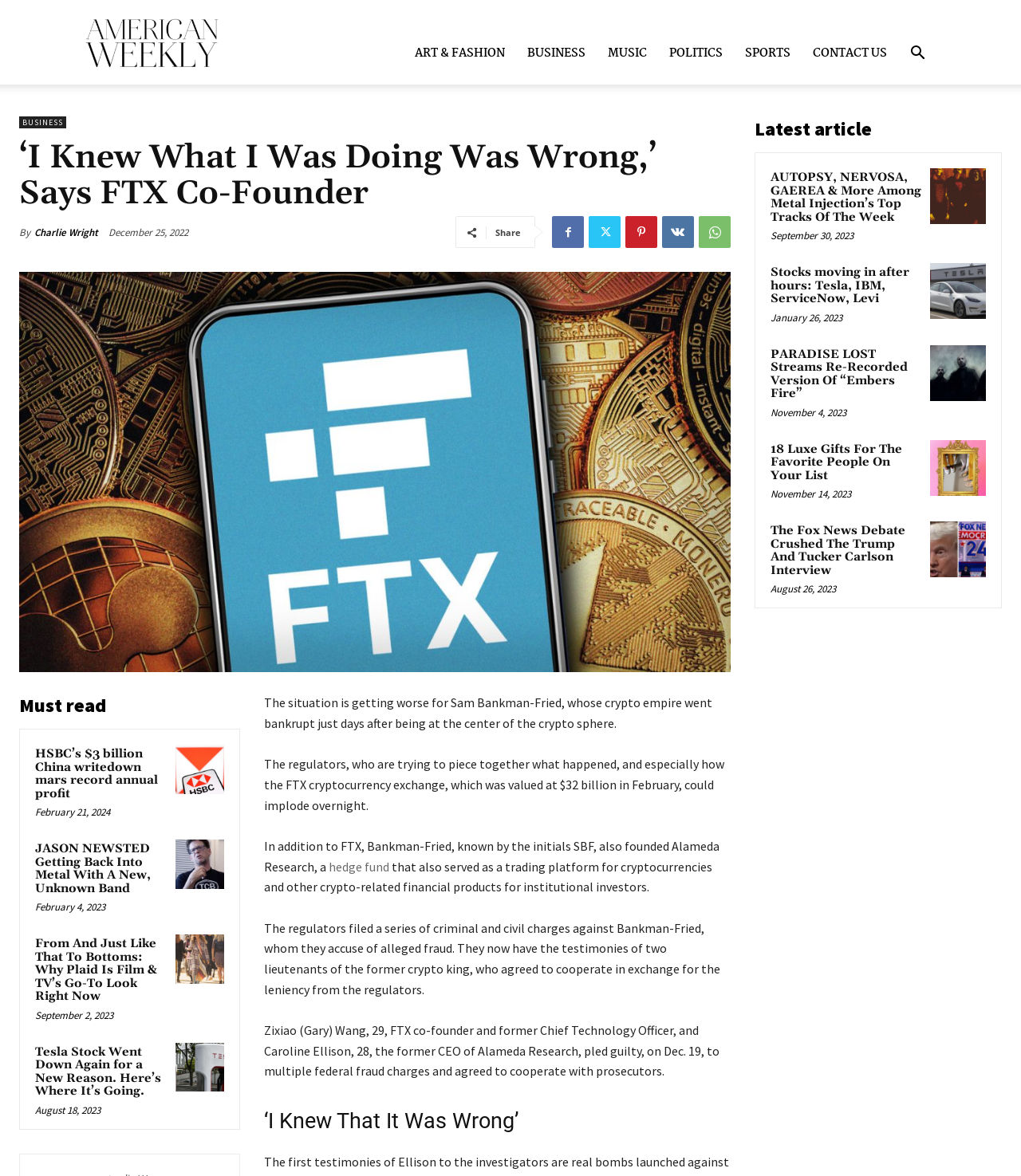What is the date of the article 'HSBC’s $3 billion China writedown mars record annual profit'?
Using the image provided, answer with just one word or phrase.

February 21, 2024